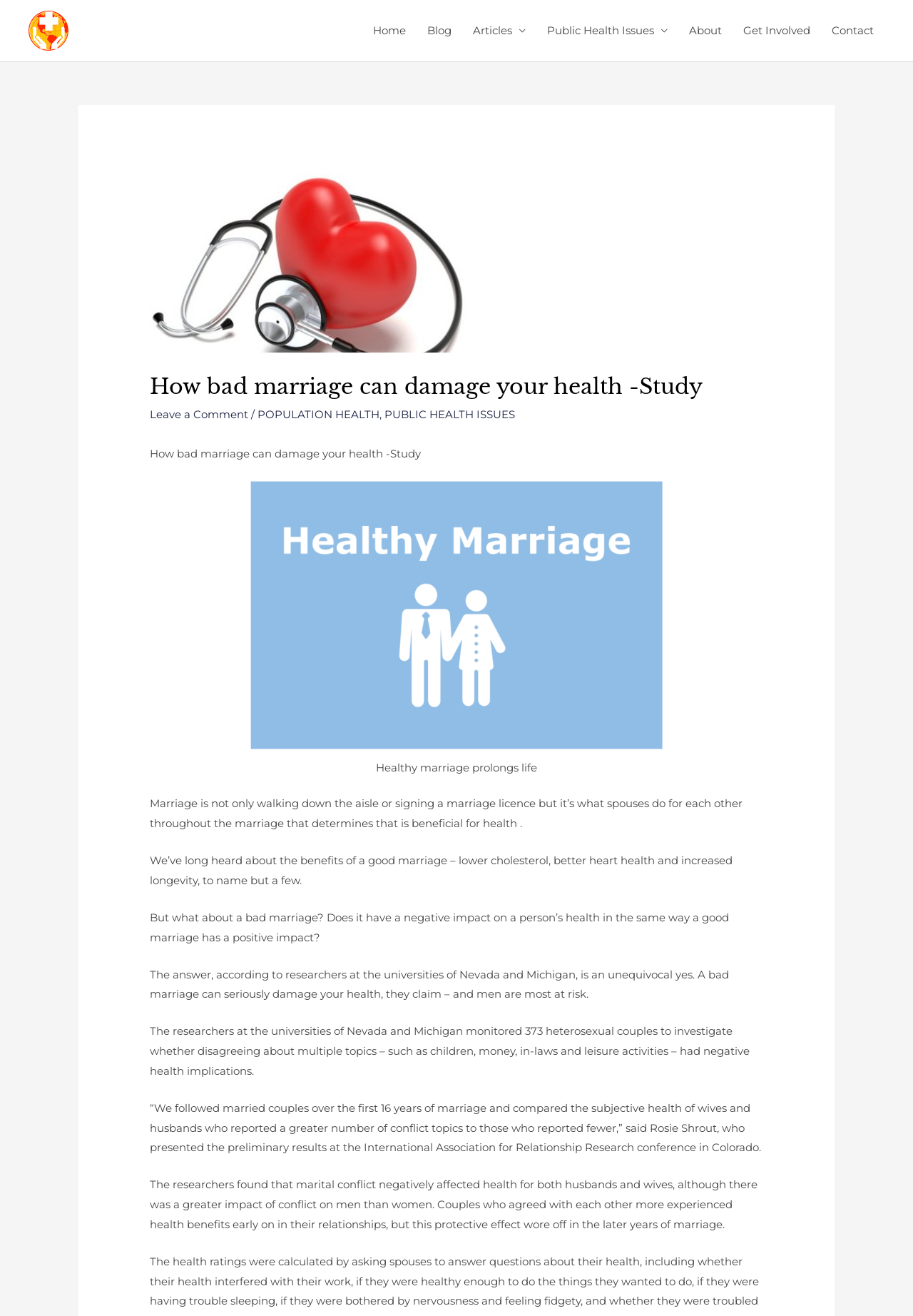From the screenshot, find the bounding box of the UI element matching this description: "parent_node: Healthy marriage prolongs life". Supply the bounding box coordinates in the form [left, top, right, bottom], each a float between 0 and 1.

[0.274, 0.365, 0.726, 0.569]